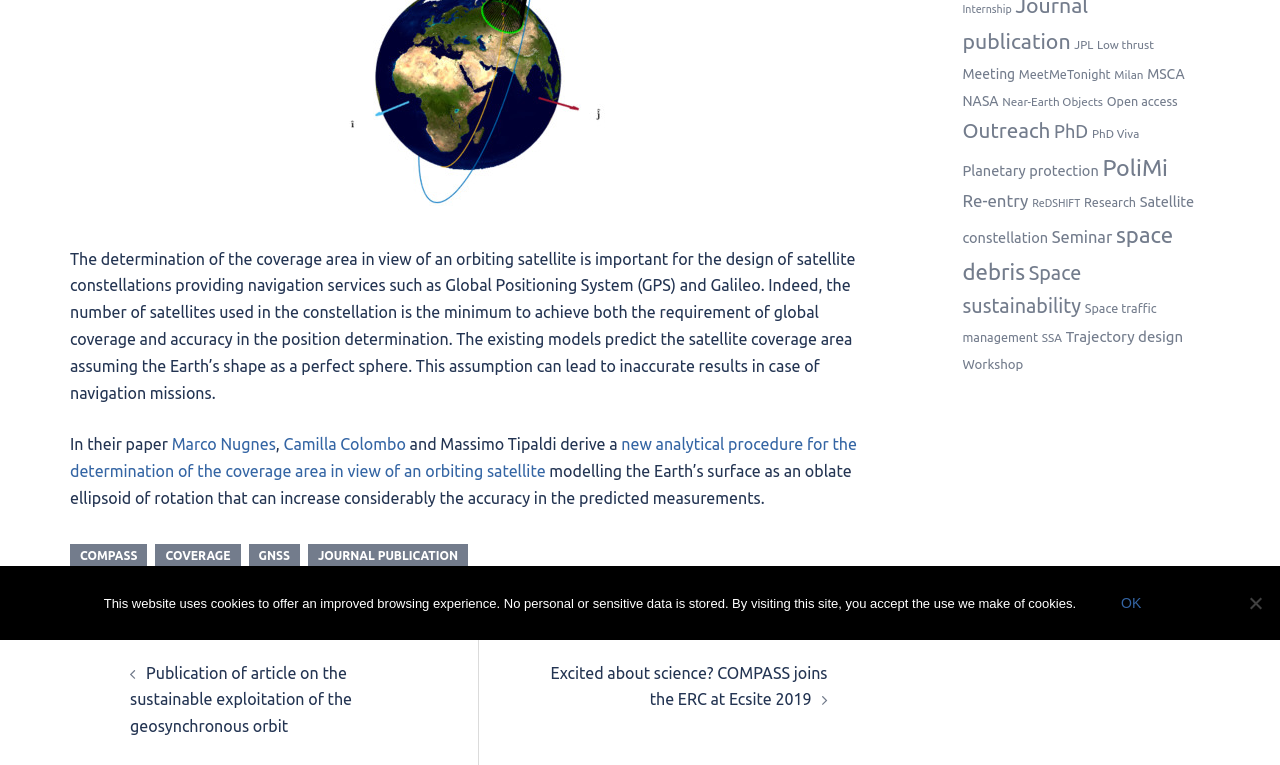Predict the bounding box coordinates of the UI element that matches this description: "Space traffic management". The coordinates should be in the format [left, top, right, bottom] with each value between 0 and 1.

[0.752, 0.394, 0.904, 0.45]